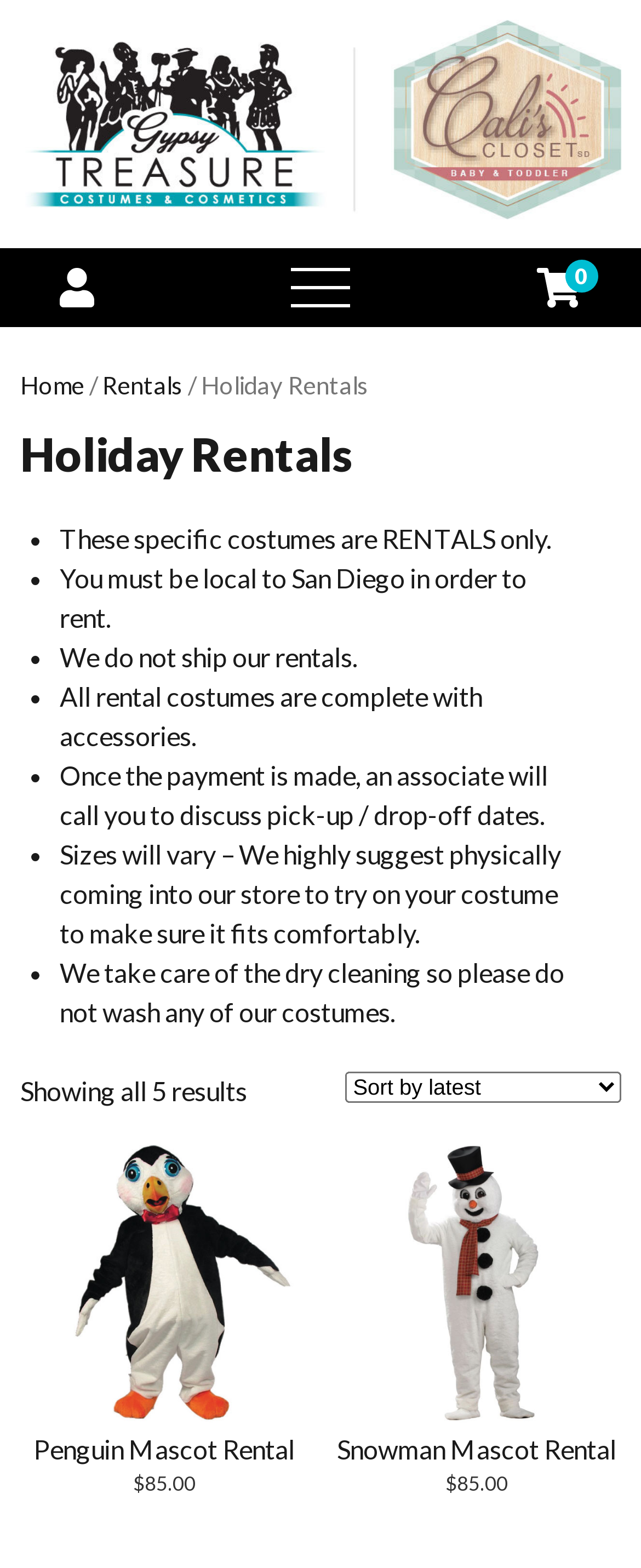Find the bounding box coordinates of the clickable area that will achieve the following instruction: "Click the GYPSY TREASURE – COSTUMES & COSMETICS link".

[0.031, 0.013, 0.969, 0.146]